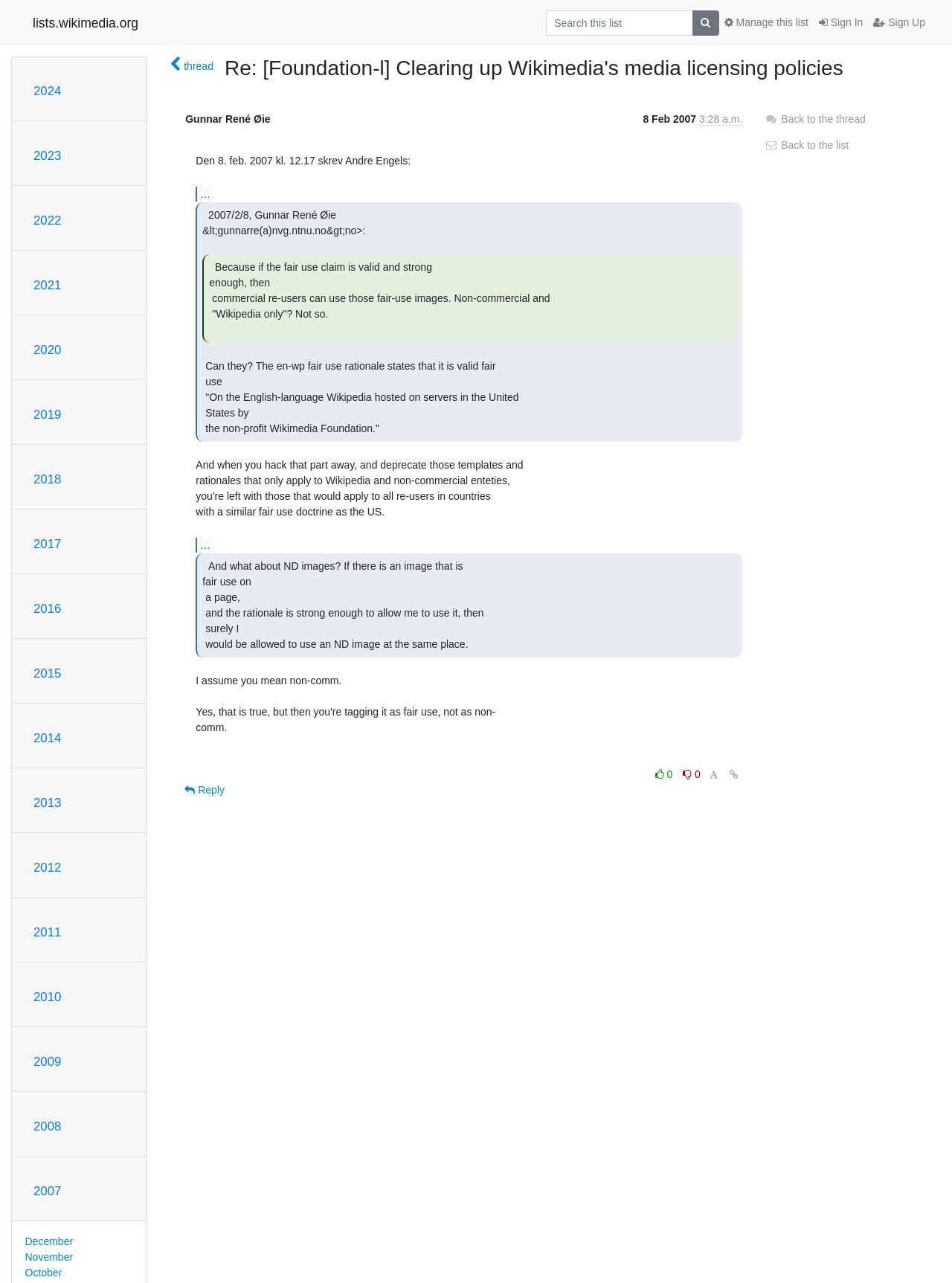Who is the sender of the email?
Using the image, answer in one word or phrase.

Gunnar René Øie